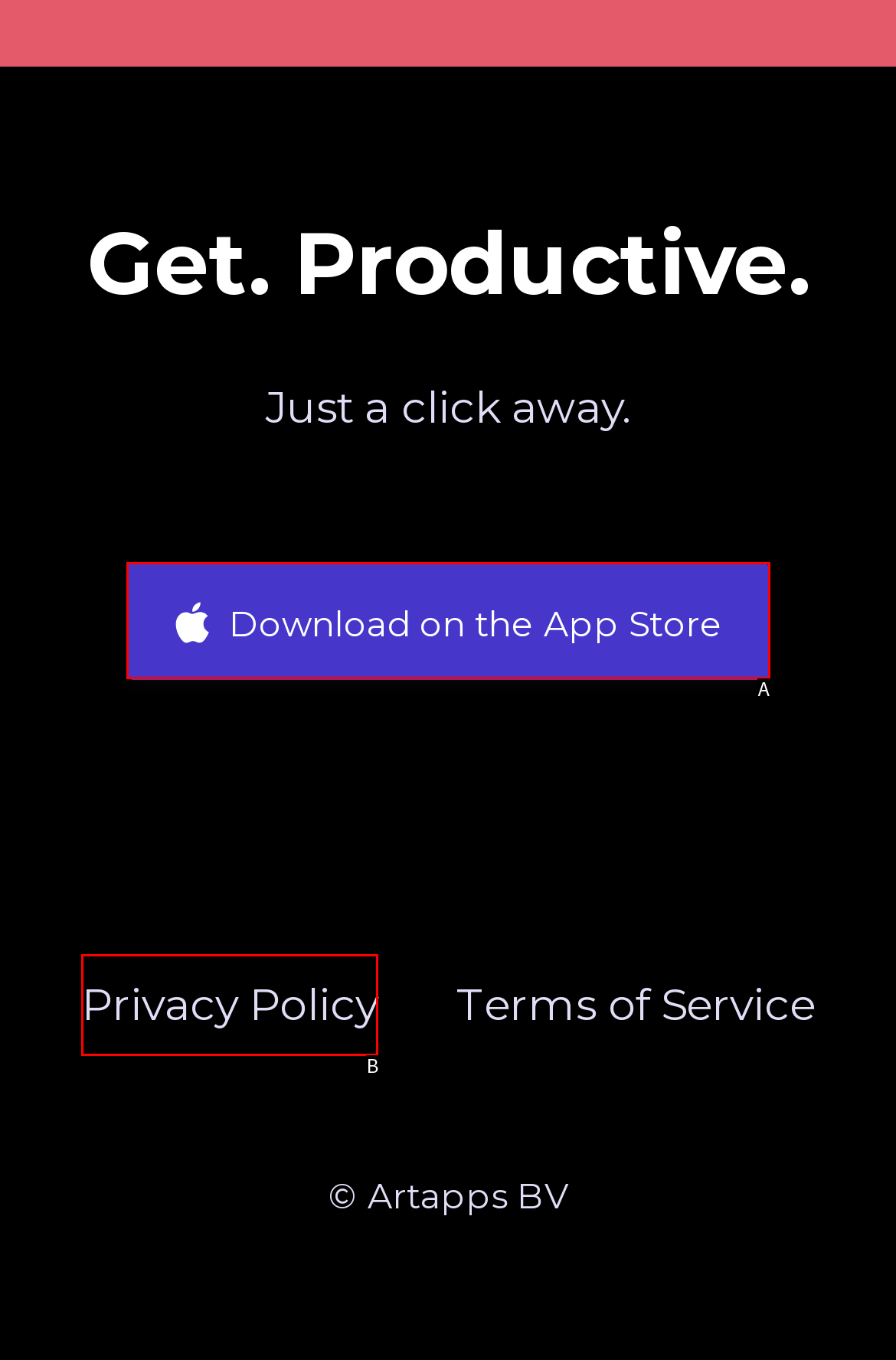Tell me which one HTML element best matches the description: Download on the App Store Answer with the option's letter from the given choices directly.

A